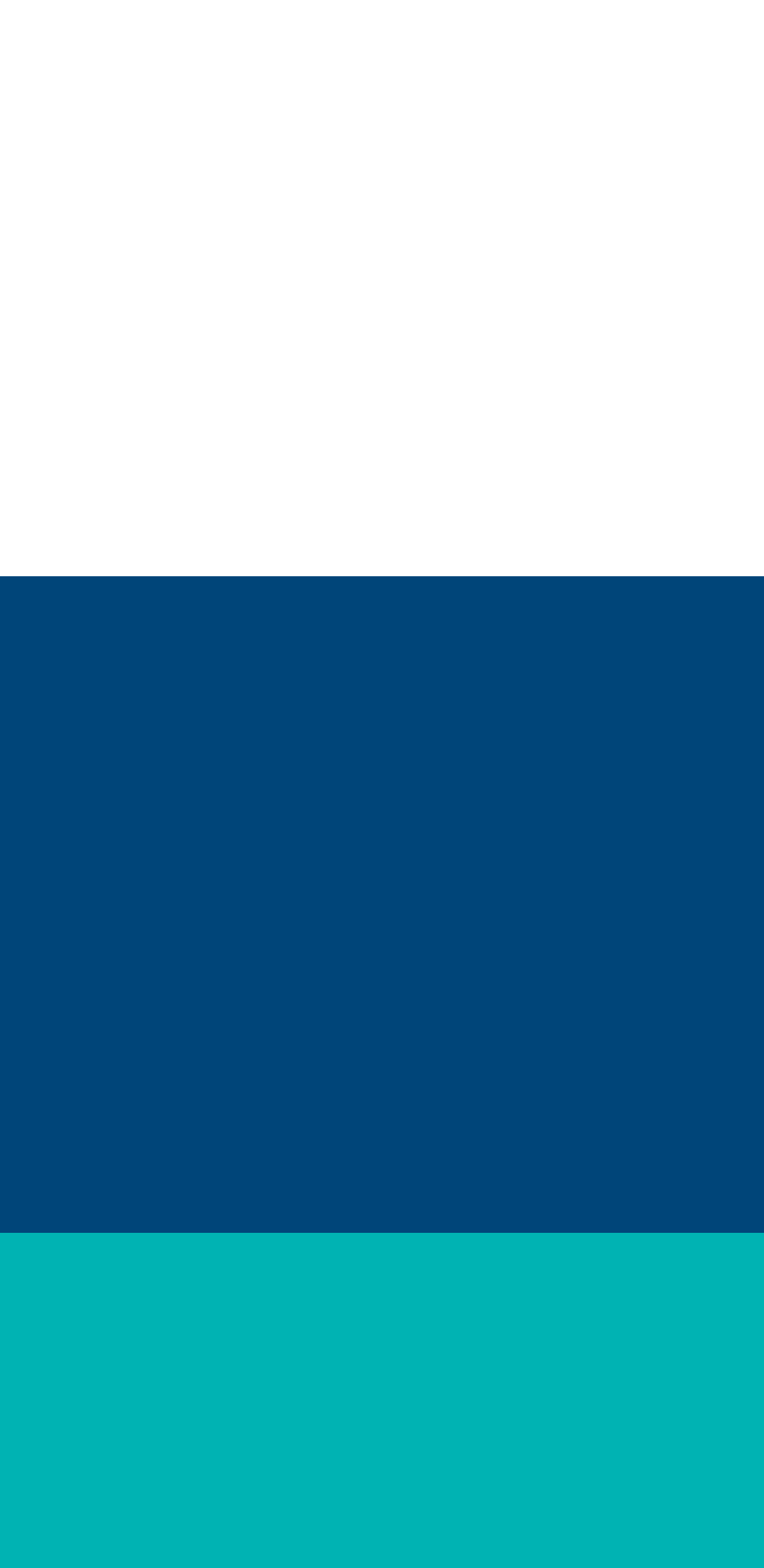Bounding box coordinates are specified in the format (top-left x, top-left y, bottom-right x, bottom-right y). All values are floating point numbers bounded between 0 and 1. Please provide the bounding box coordinate of the region this sentence describes: Follow

[0.264, 0.214, 0.367, 0.264]